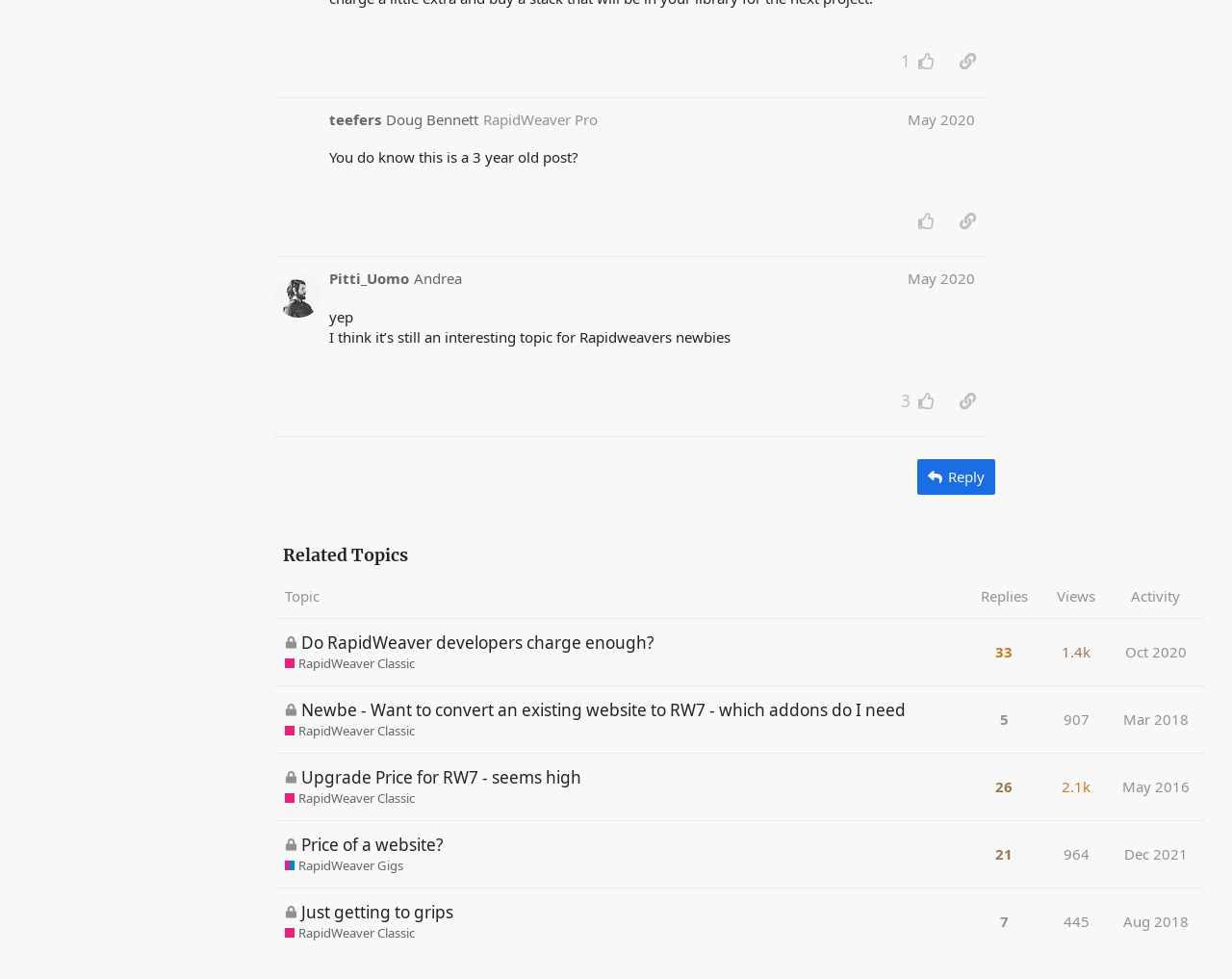Using the provided description Do RapidWeaver developers charge enough?, find the bounding box coordinates for the UI element. Provide the coordinates in (top-left x, top-left y, bottom-right x, bottom-right y) format, ensuring all values are between 0 and 1.

[0.244, 0.63, 0.53, 0.683]